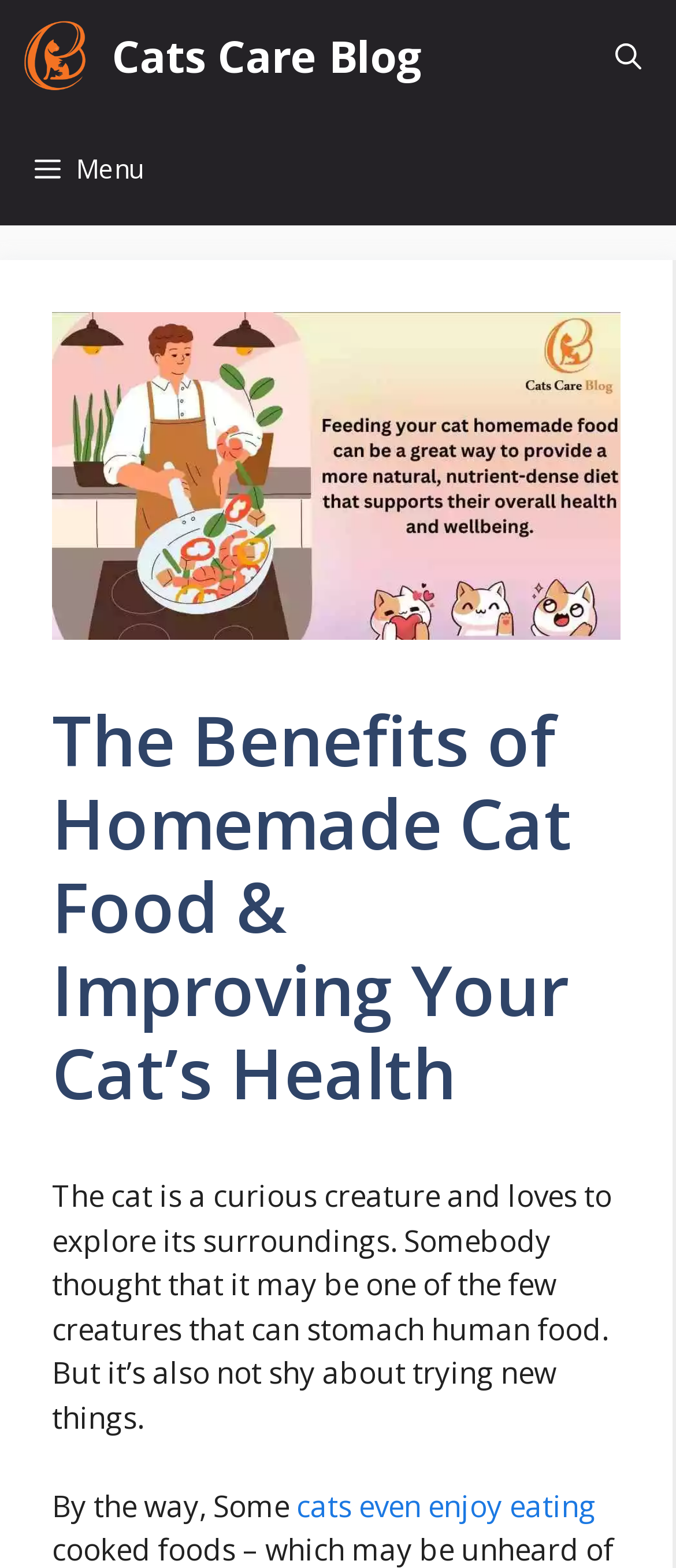Please determine the bounding box coordinates, formatted as (top-left x, top-left y, bottom-right x, bottom-right y), with all values as floating point numbers between 0 and 1. Identify the bounding box of the region described as: Menu

[0.0, 0.072, 0.262, 0.144]